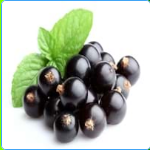Why are blackcurrants celebrated?
Respond with a short answer, either a single word or a phrase, based on the image.

flavor and nutritional value